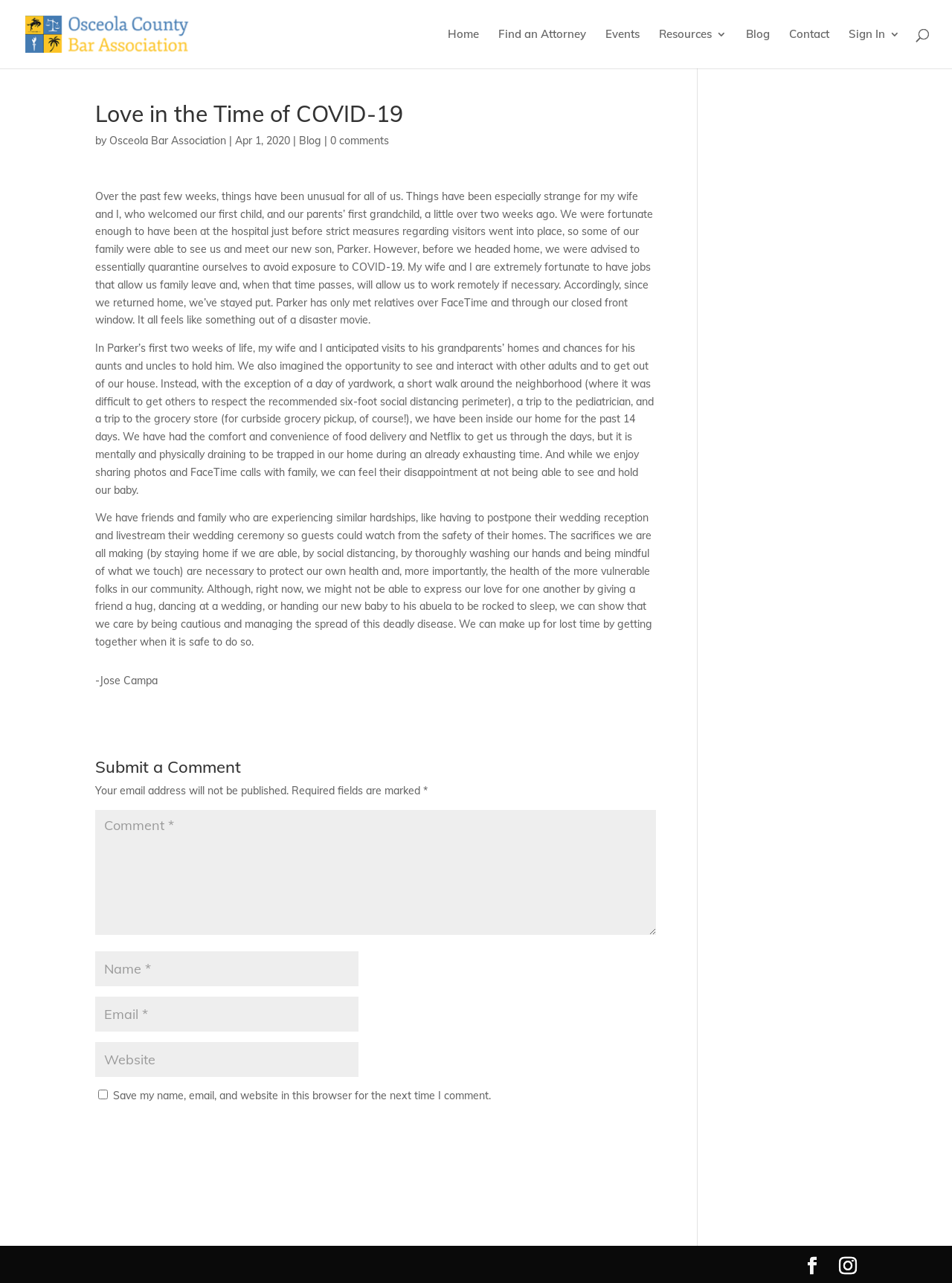Identify the coordinates of the bounding box for the element described below: "radnoryouthlacrosse@gmail.com". Return the coordinates as four float numbers between 0 and 1: [left, top, right, bottom].

None